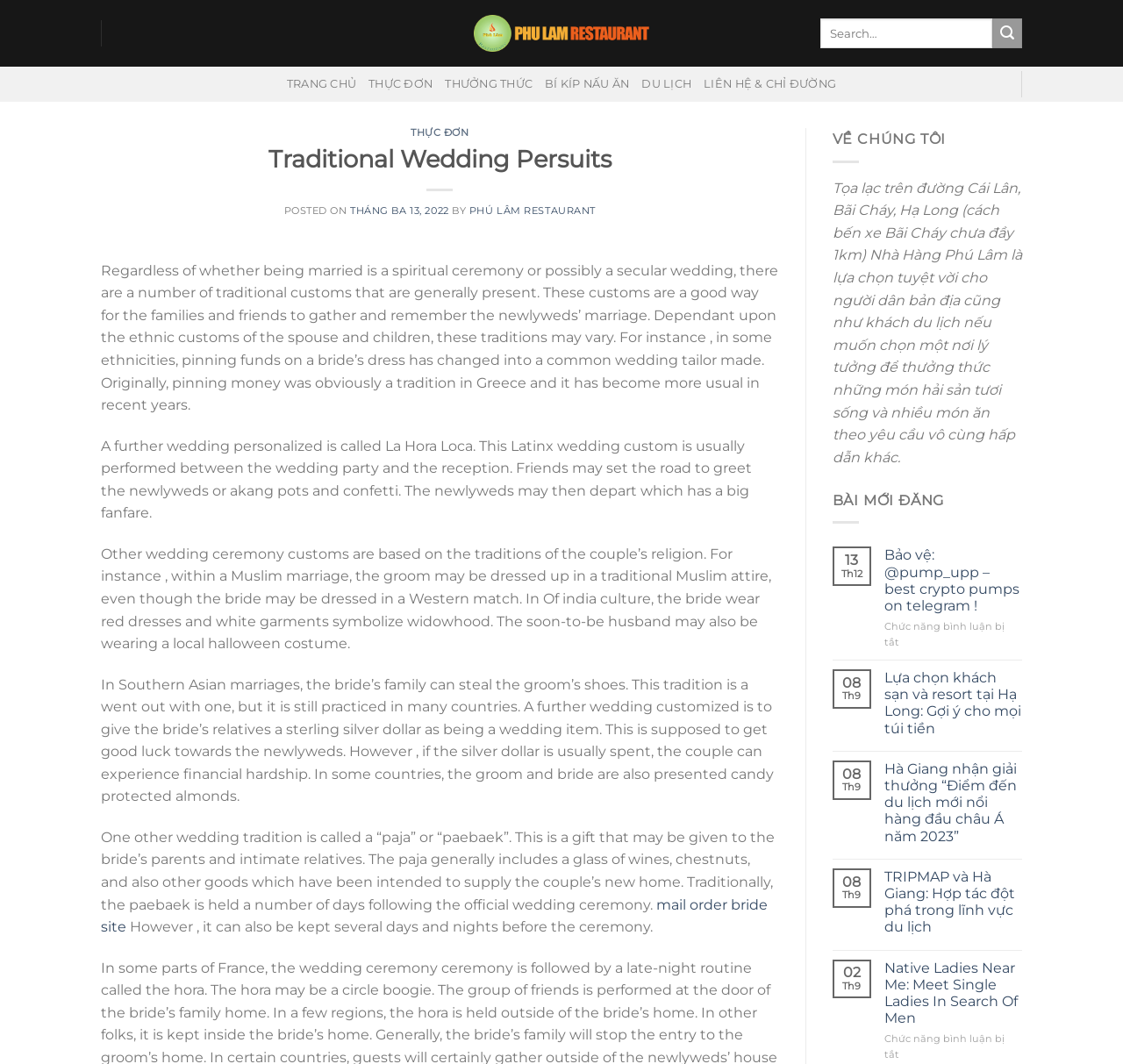What is the topic of the article?
Using the image as a reference, answer the question in detail.

I found the answer by reading the static text elements, which describe various traditional wedding customs from different cultures. This suggests that the article is about traditional wedding customs.